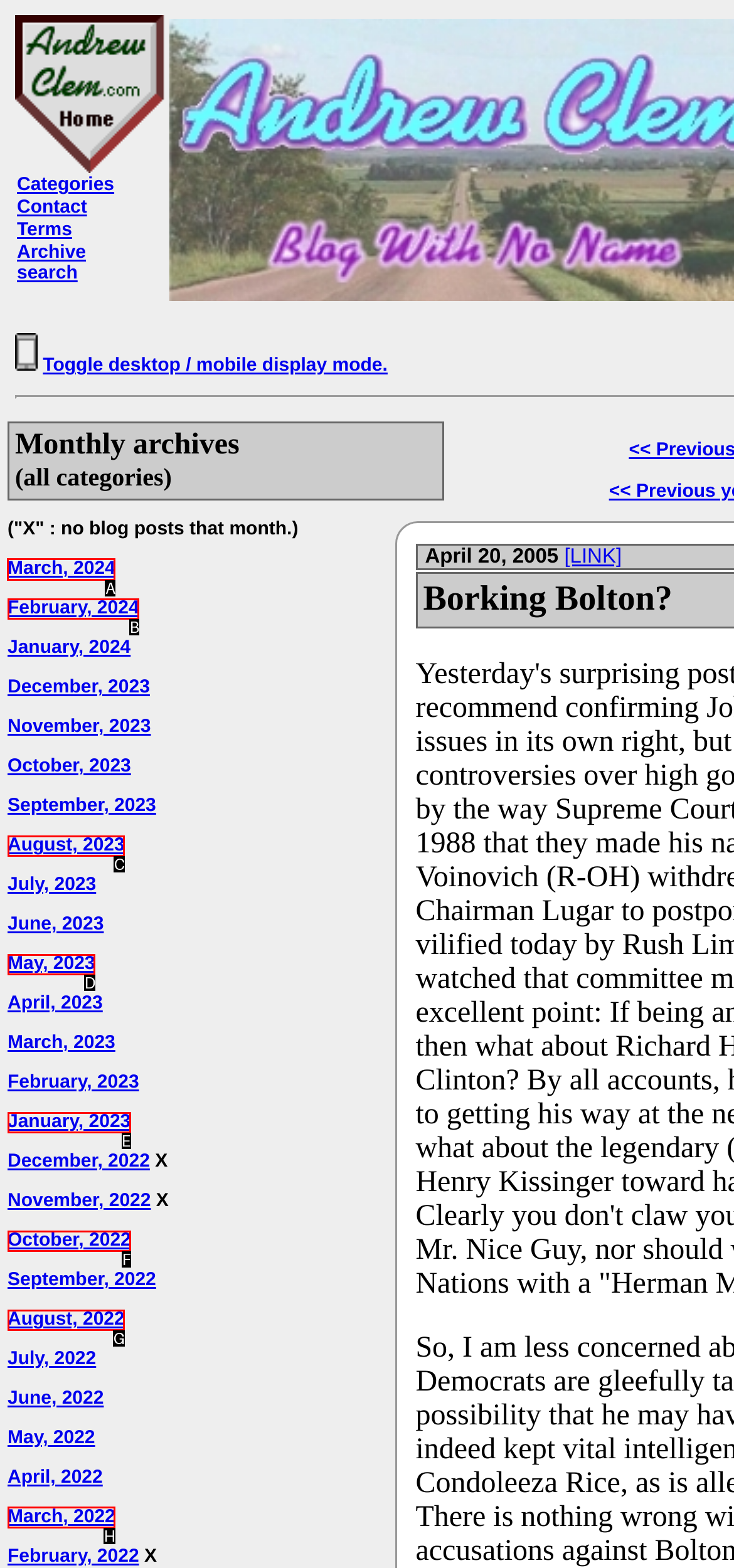Which HTML element should be clicked to perform the following task: view March 2024 blog posts
Reply with the letter of the appropriate option.

A